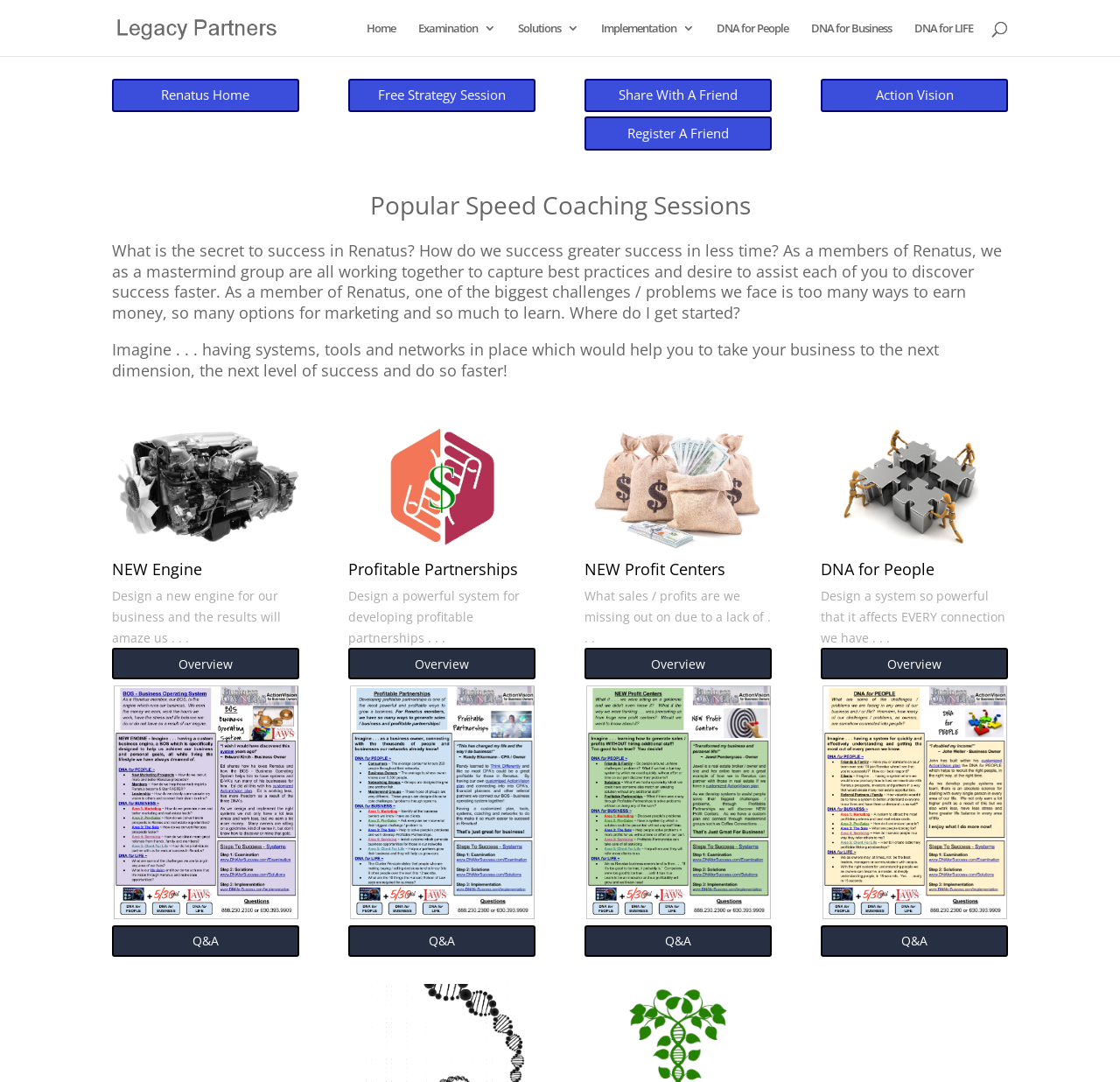Answer the question with a brief word or phrase:
What is the text of the first link on the webpage?

The DNA for Success